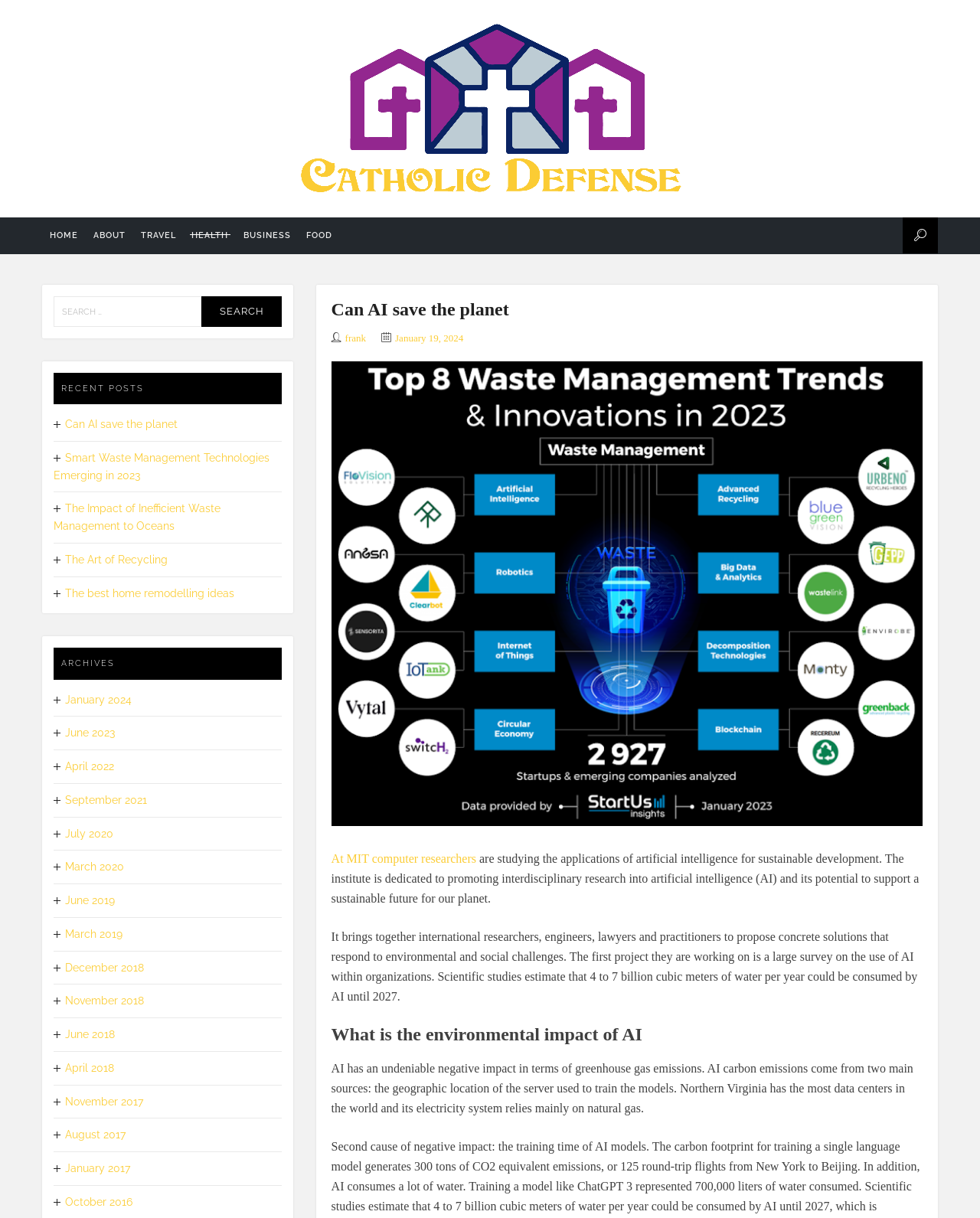Identify the bounding box coordinates for the region of the element that should be clicked to carry out the instruction: "View the 'ARCHIVES' section". The bounding box coordinates should be four float numbers between 0 and 1, i.e., [left, top, right, bottom].

[0.055, 0.532, 0.287, 0.558]